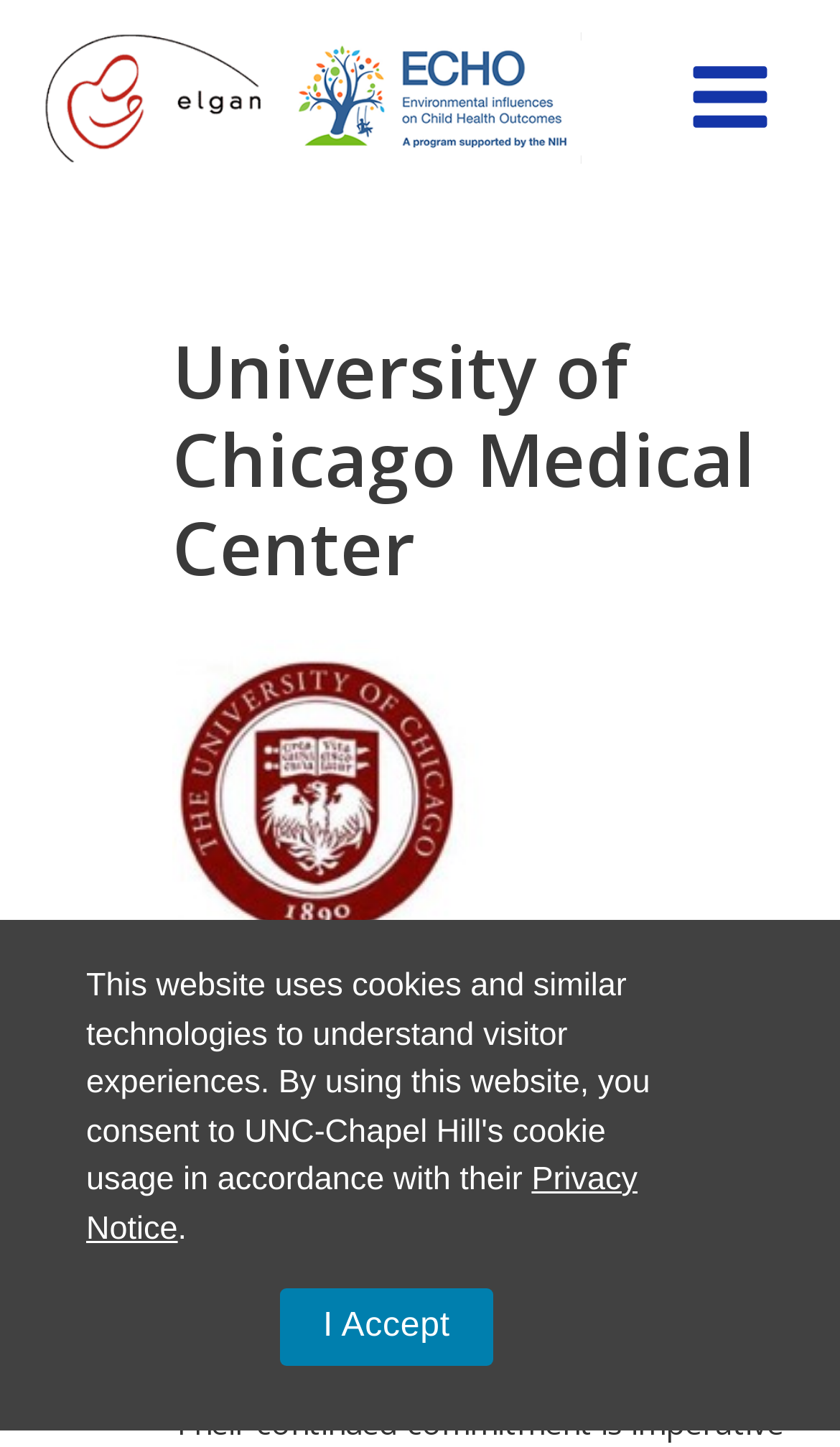What is the name of the program or initiative?
Provide an in-depth and detailed answer to the question.

I found the answer by looking at the link element with the text 'ELGAN ECHO' which is a prominent element on the page, suggesting that it is a key program or initiative of the medical center.